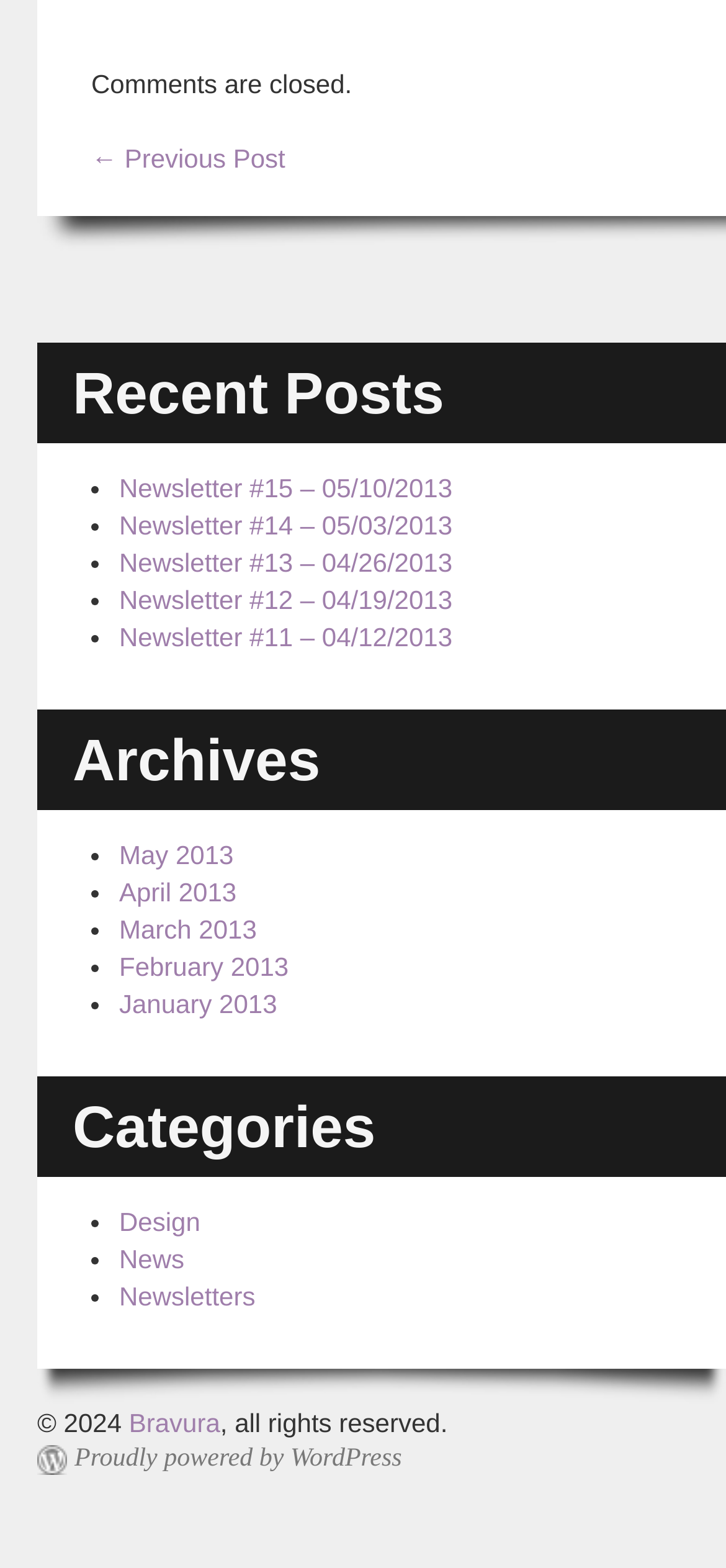Pinpoint the bounding box coordinates for the area that should be clicked to perform the following instruction: "view categories of design".

[0.164, 0.769, 0.276, 0.788]